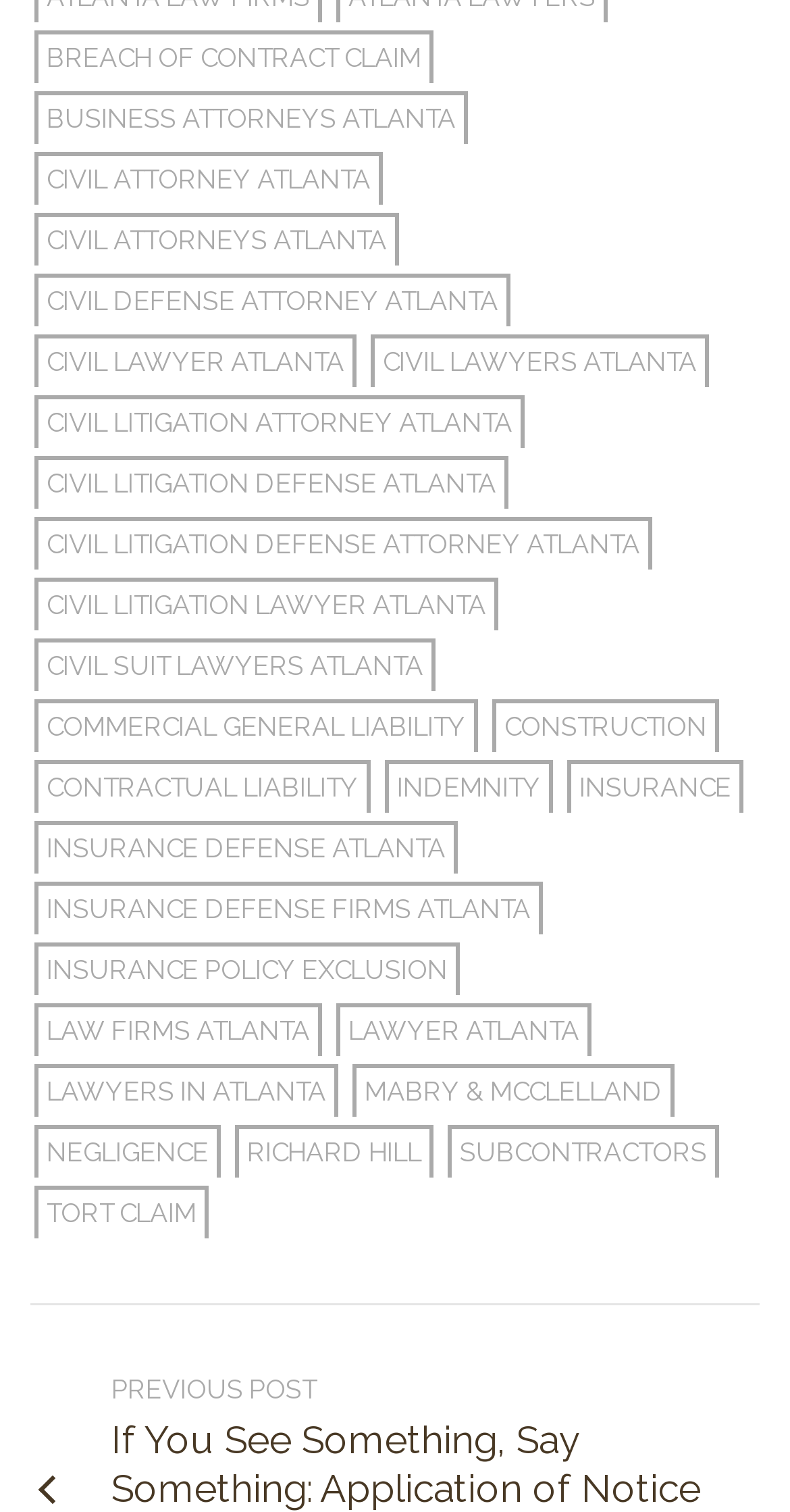Determine the bounding box coordinates for the area that needs to be clicked to fulfill this task: "Visit BUSINESS ATTORNEYS ATLANTA". The coordinates must be given as four float numbers between 0 and 1, i.e., [left, top, right, bottom].

[0.044, 0.06, 0.592, 0.095]